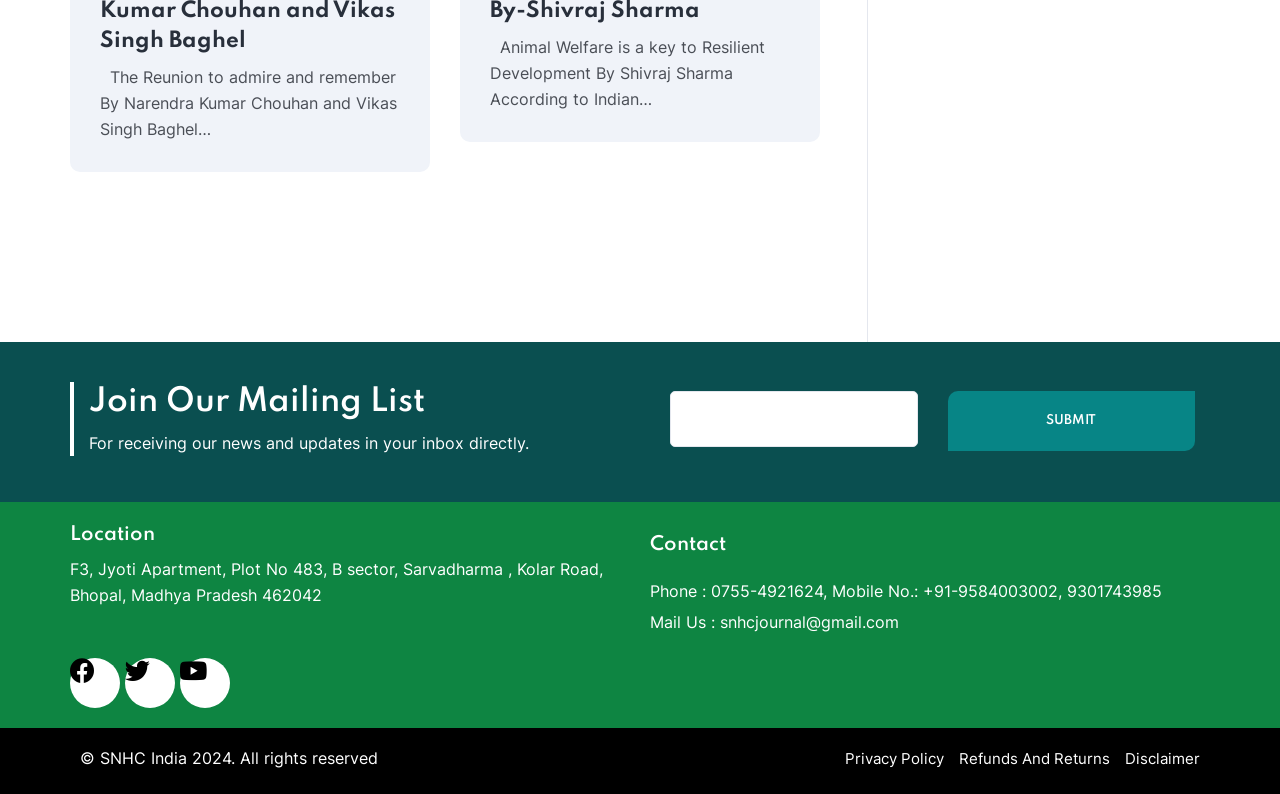Show the bounding box coordinates for the element that needs to be clicked to execute the following instruction: "Visit Facebook page". Provide the coordinates in the form of four float numbers between 0 and 1, i.e., [left, top, right, bottom].

[0.055, 0.829, 0.094, 0.892]